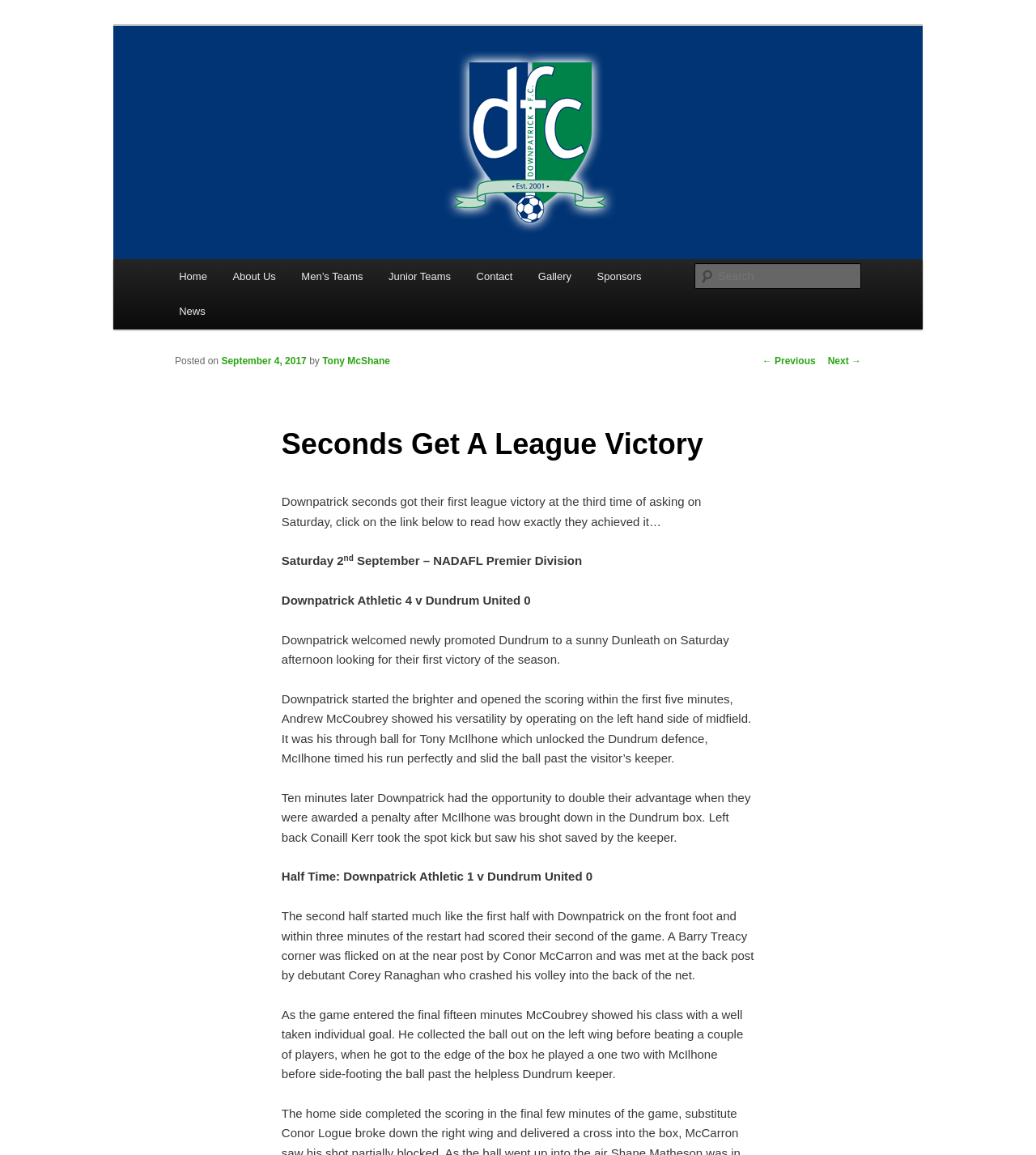Specify the bounding box coordinates (top-left x, top-left y, bottom-right x, bottom-right y) of the UI element in the screenshot that matches this description: September 4, 2017

[0.214, 0.308, 0.296, 0.317]